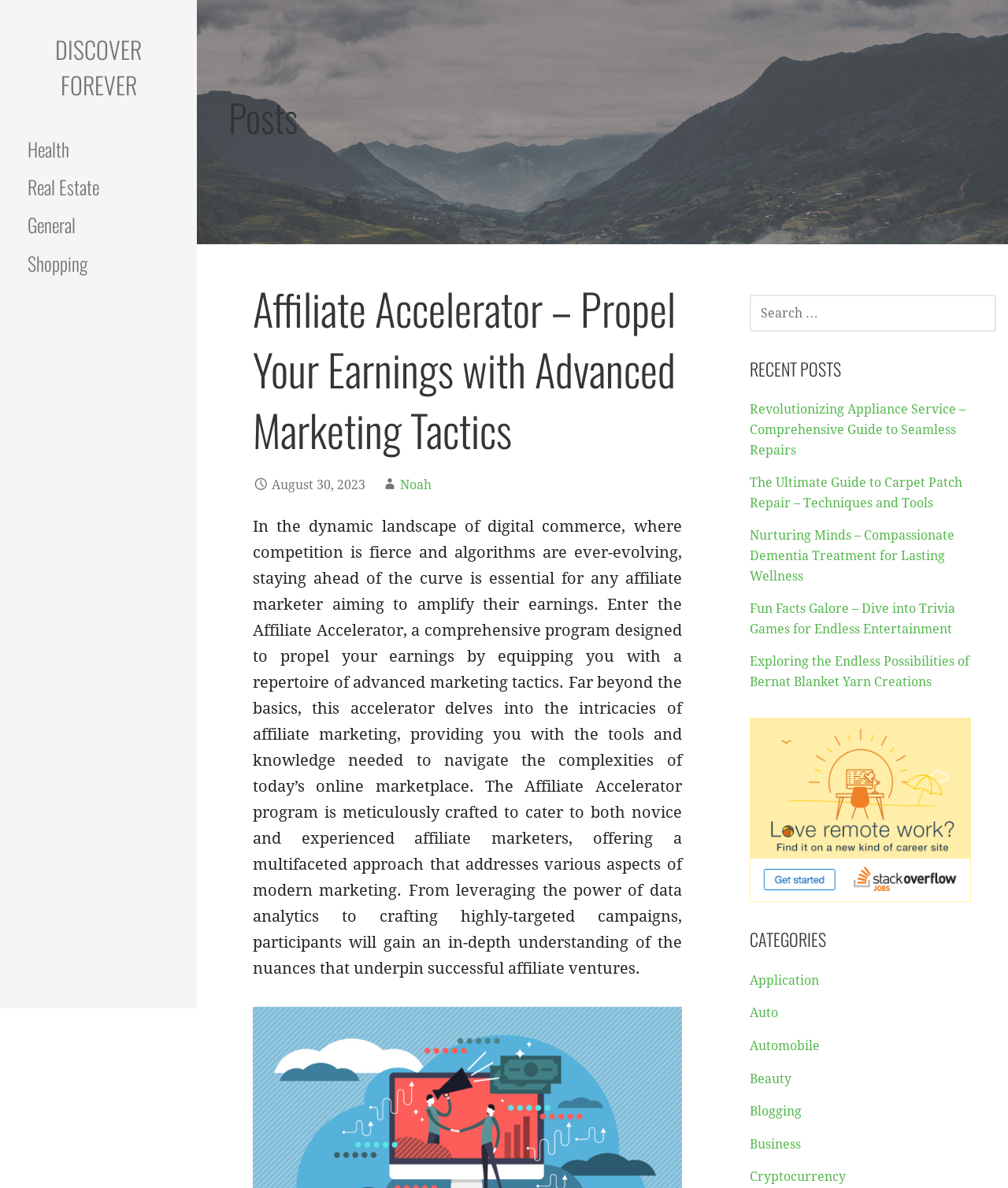Locate the bounding box coordinates of the clickable part needed for the task: "View Health category".

[0.0, 0.11, 0.195, 0.142]